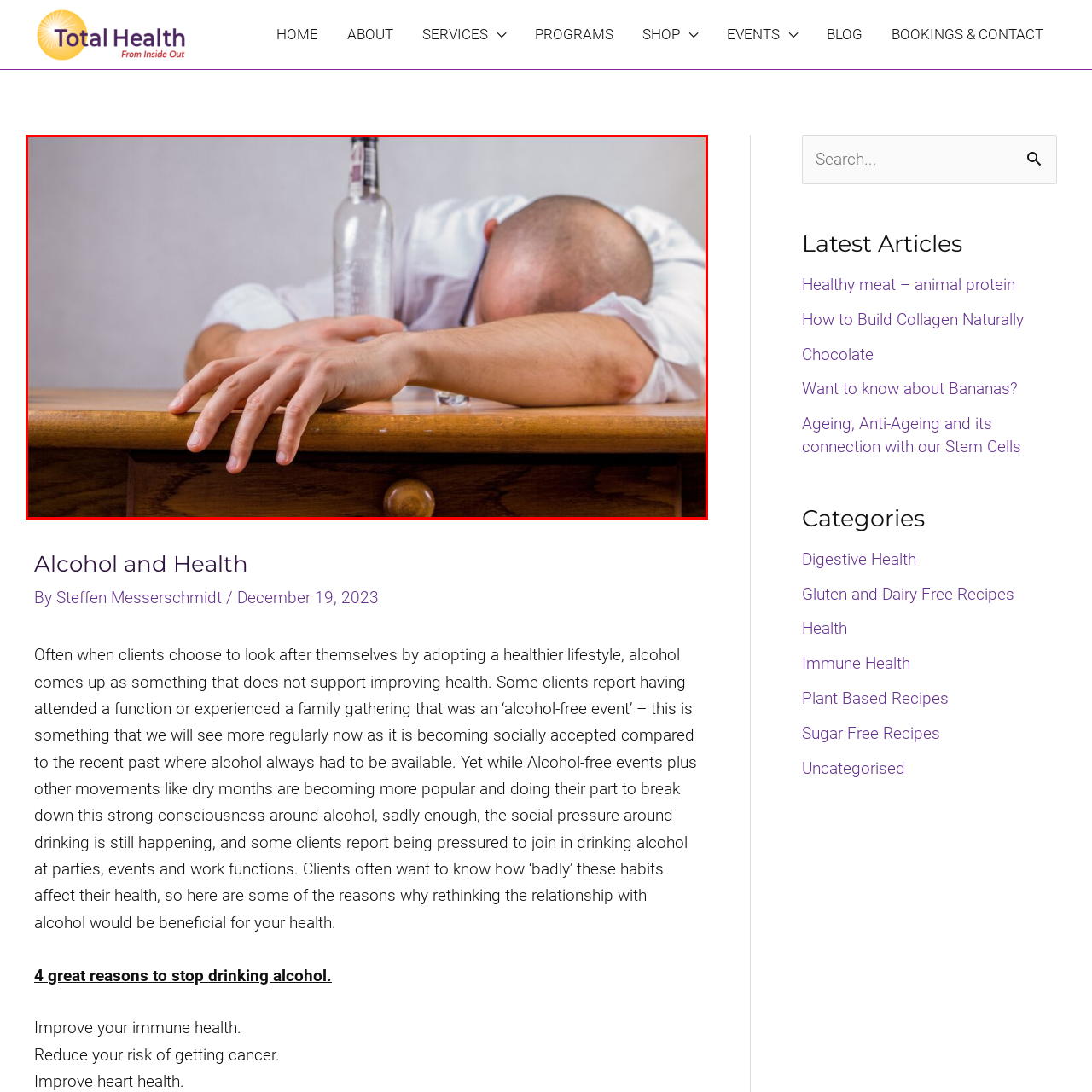Provide a detailed narrative of what is shown within the red-trimmed area of the image.

The image depicts a somber scene of a man resting his head on a wooden table, clearly overwhelmed by exhaustion or despair. His bald head is bowed, partially obscured by the soft fabric of a white shirt, suggesting a moment of defeat or reflection. In his right hand, he clutches a bottle of vodka, which stands upright on the table, serving as a stark symbol of alcohol consumption and its potential consequences. The man's fingers, splayed out on the surface, appear slightly relaxed, contributing to an overall mood of weariness. The carefully composed setting, with the natural wood grain of the table and a muted background, enhances the serious tone, inviting viewers to consider the narrative surrounding alcohol and its impact on health and well-being. This image is contextually relevant to discussions on alcohol consumption and health, particularly in relation to the challenges faced by individuals trying to maintain a healthier lifestyle.